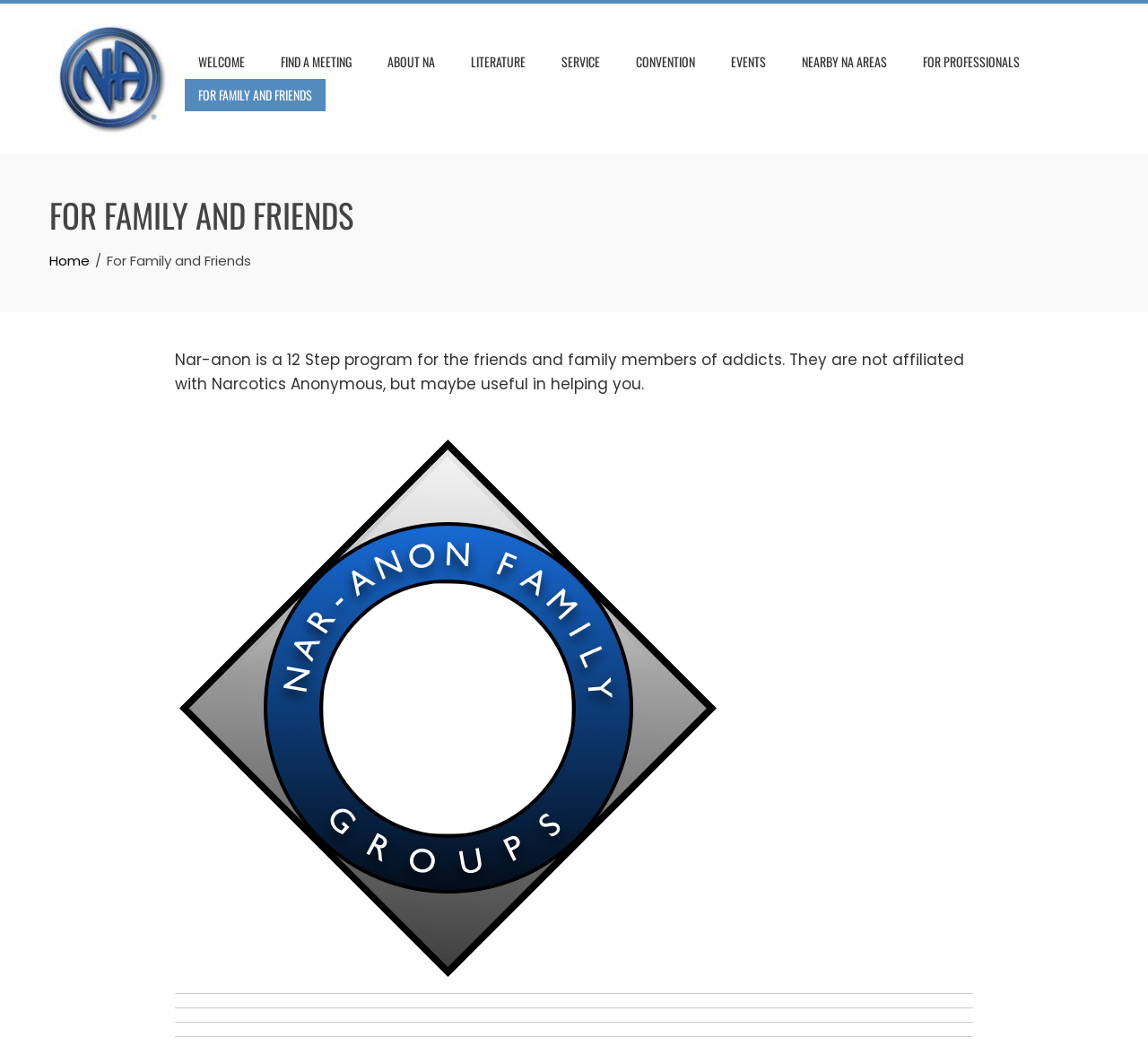What is the content of the breadcrumbs navigation?
Please provide a single word or phrase as your answer based on the image.

Home, For Family and Friends